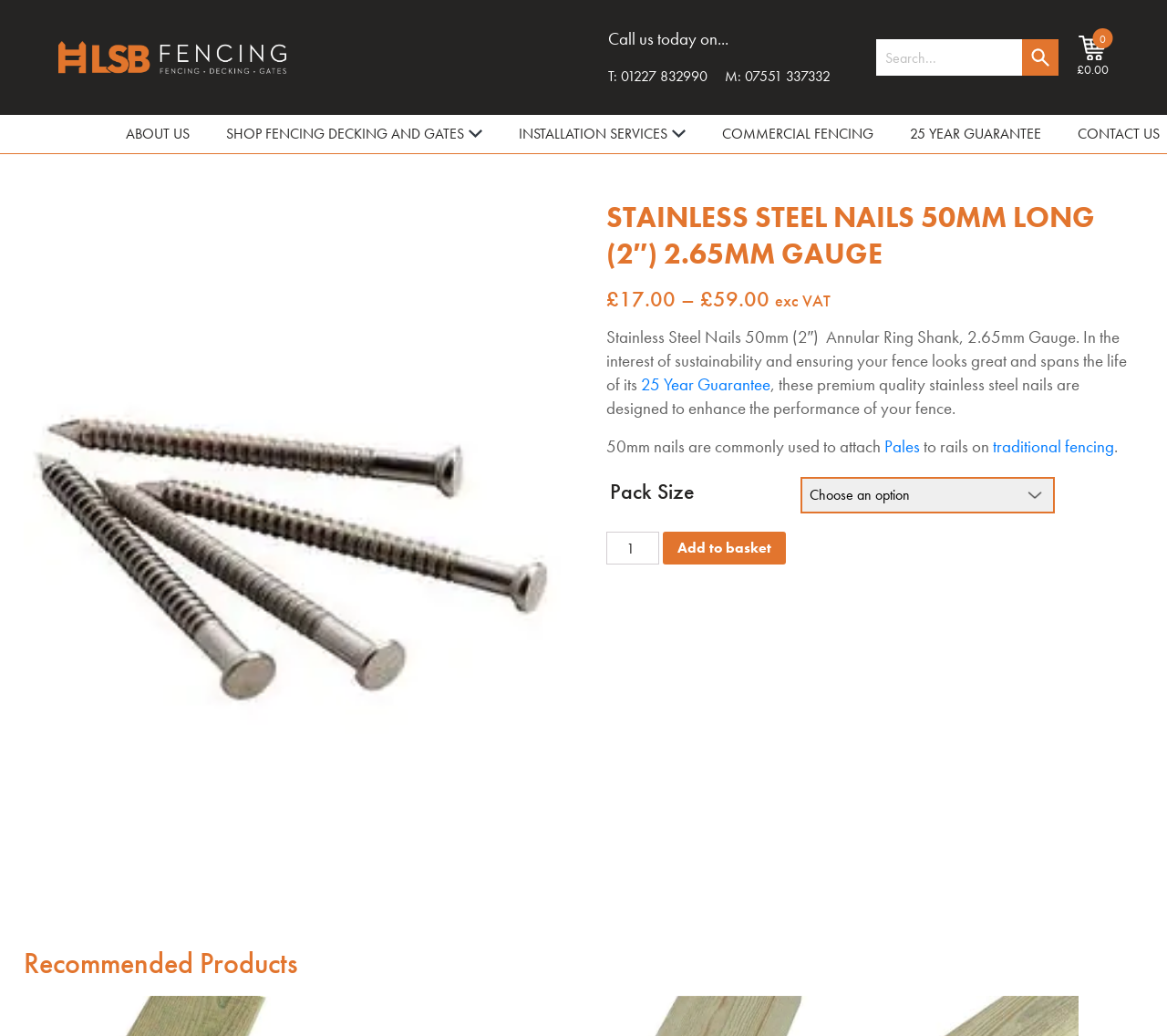Find the bounding box coordinates of the element you need to click on to perform this action: 'Explore Our Affiliate Program'. The coordinates should be represented by four float values between 0 and 1, in the format [left, top, right, bottom].

None